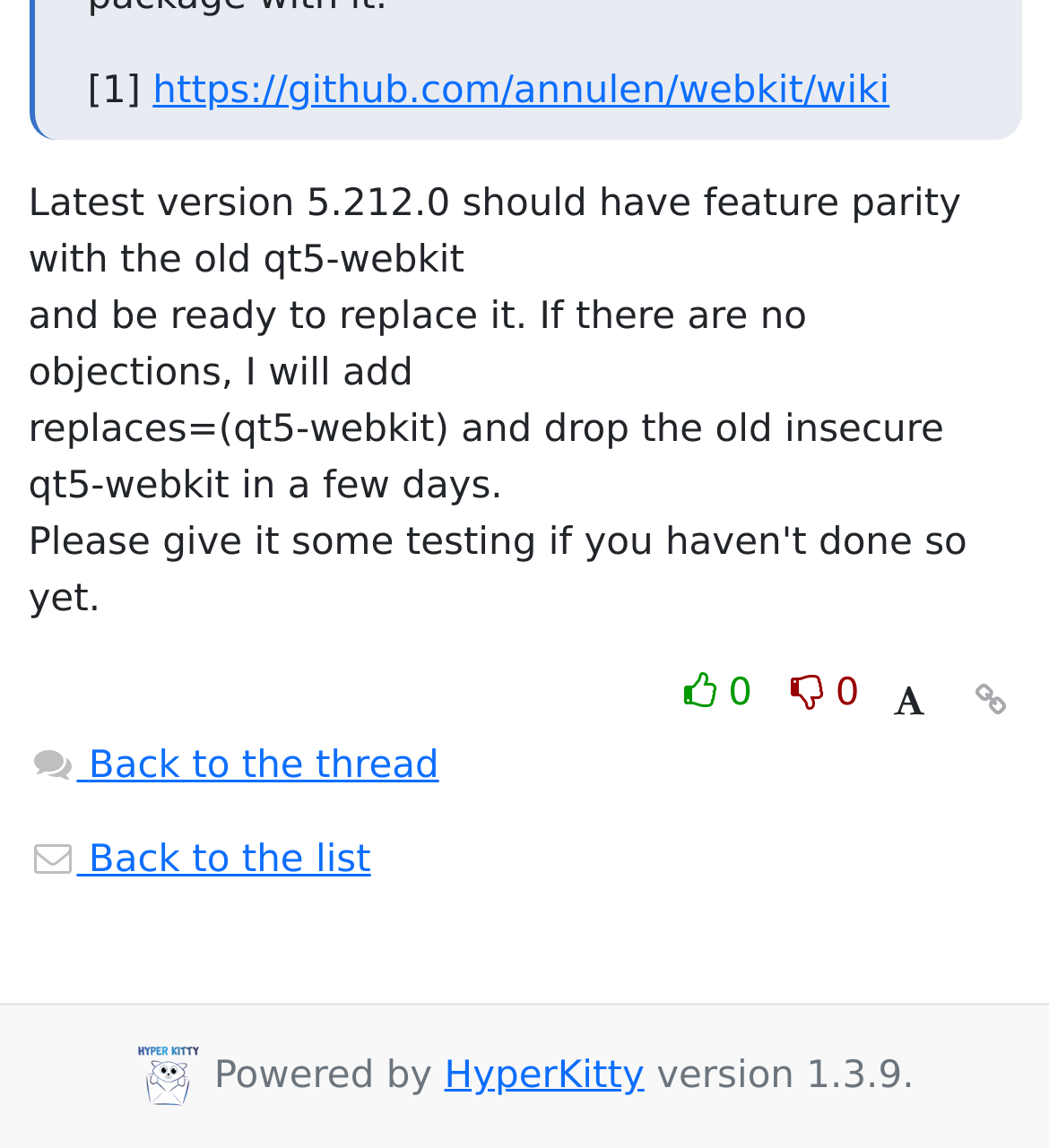Show me the bounding box coordinates of the clickable region to achieve the task as per the instruction: "Like the thread".

[0.639, 0.573, 0.741, 0.634]